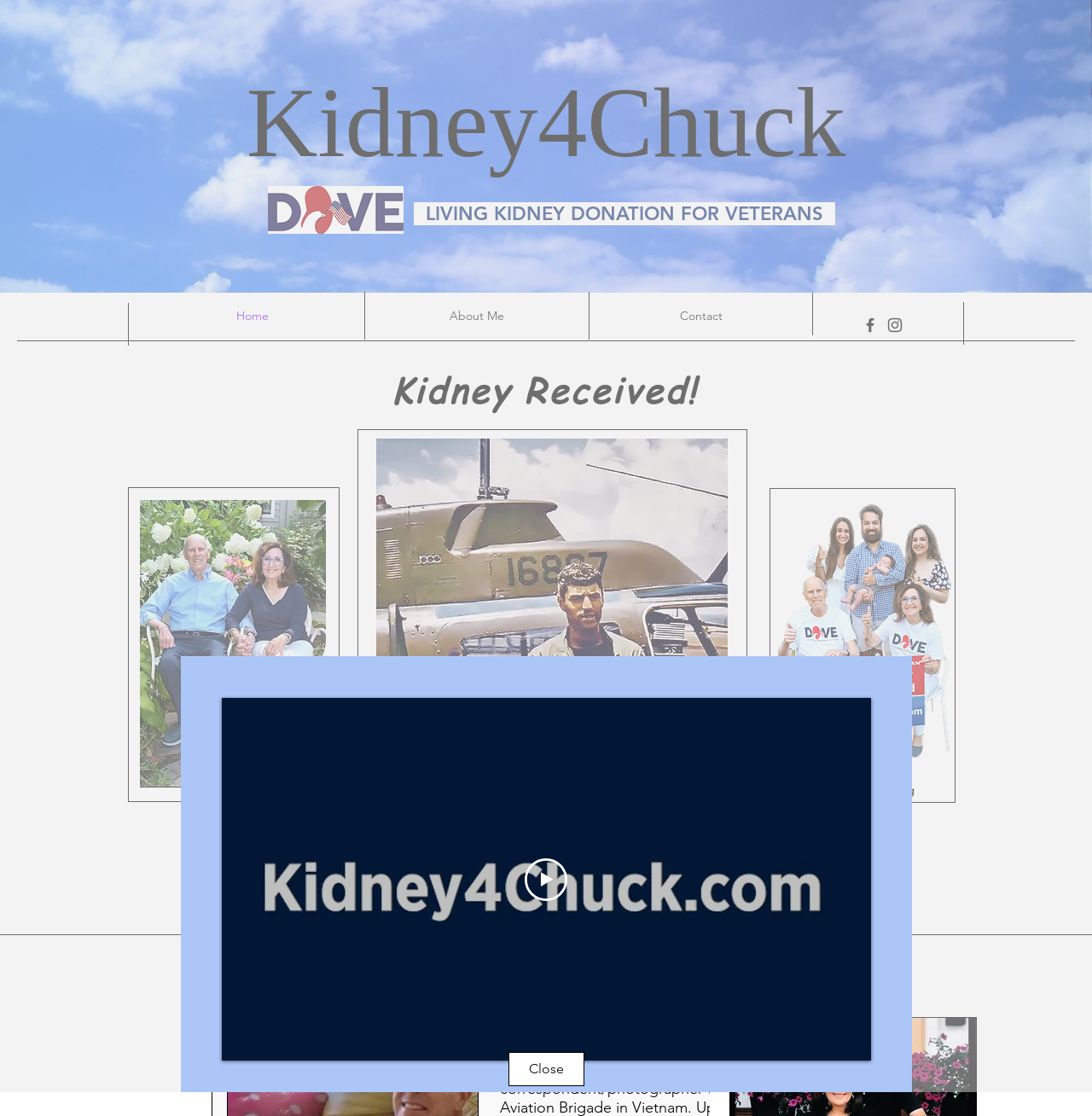What is the main purpose of this website?
Please respond to the question thoroughly and include all relevant details.

Based on the webpage's content, including the heading 'LIVING KIDNEY DONATION FOR VETERANS' and the presence of a video and images related to kidney donation, it is clear that the main purpose of this website is to find a kidney donor for Chuck, the website's owner.